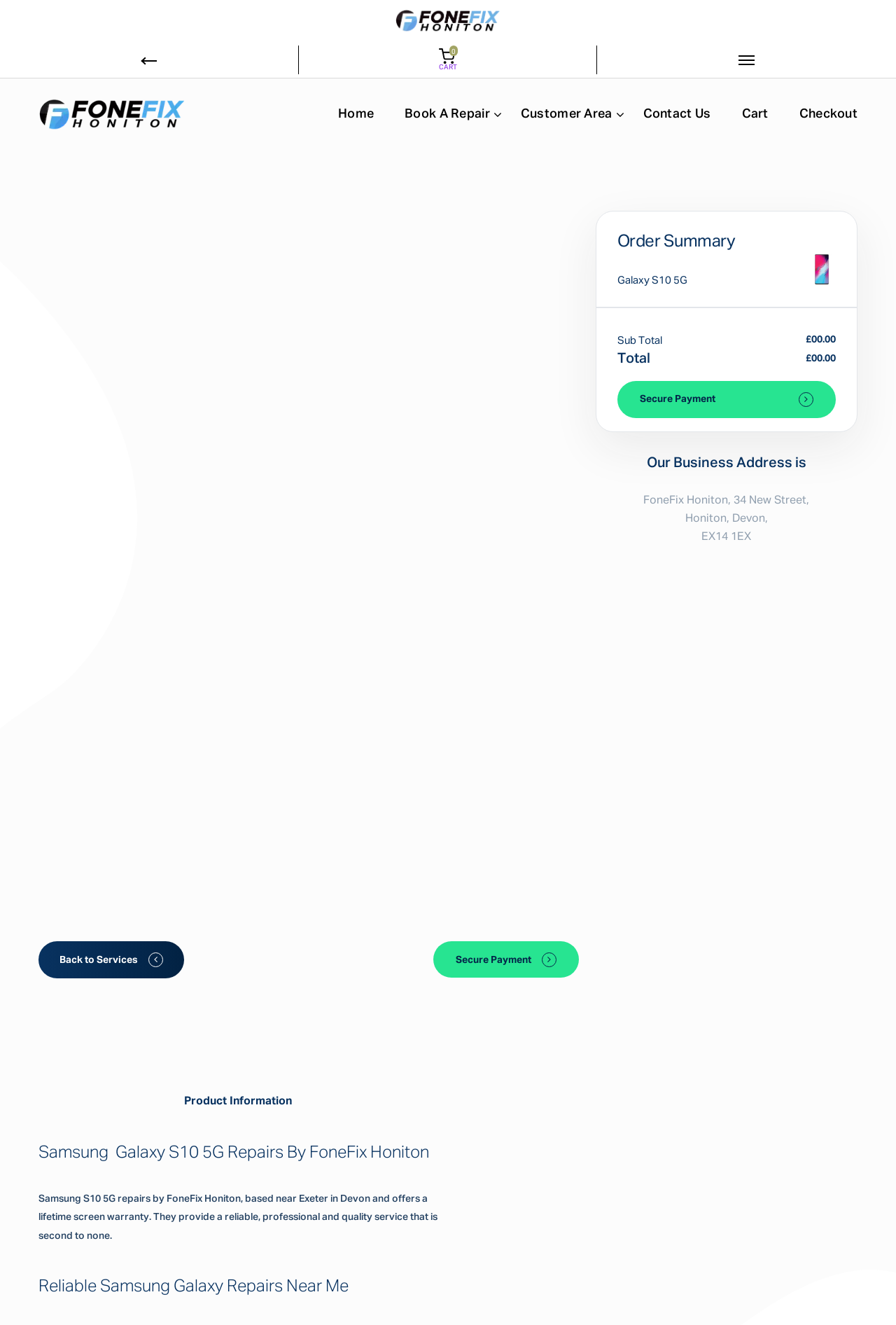Is there a payment button on the webpage?
Based on the image, answer the question with a single word or brief phrase.

Yes